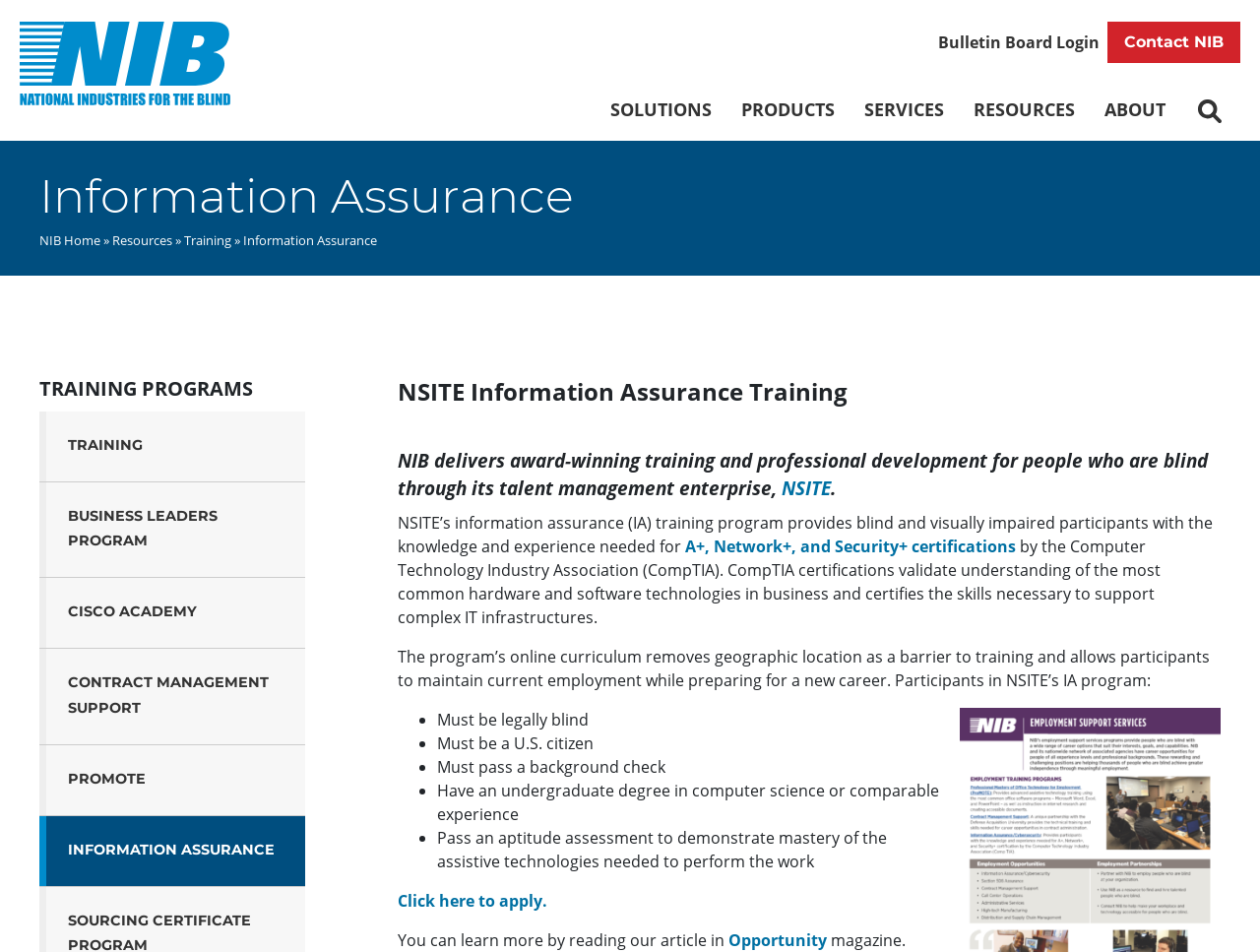Provide a comprehensive caption for the webpage.

This webpage is about National Industries for the Blind's (NIB) online information assurance training program, which provides skills for CompTIA A+, Network+, and Security+ certifications to participants who are blind. 

At the top left of the page, there is a link to "National Industries for the Blind" and a navigation menu with links to "SOLUTIONS", "PRODUCTS", "SERVICES", "RESOURCES", and "ABOUT". On the top right, there are links to "Bulletin Board Login" and "Contact NIB". 

Below the navigation menu, there is a header section with a heading "Information Assurance" and links to "NIB Home", "Resources", and "Training". 

The main content of the page is divided into sections. The first section has a heading "TRAINING PROGRAMS" and links to various training programs, including "TRAINING", "BUSINESS LEADERS PROGRAM", "CISCO ACADEMY", "CONTRACT MANAGEMENT SUPPORT", "PROMOTE", and "INFORMATION ASSURANCE". 

The "INFORMATION ASSURANCE" section has a heading "NSITE Information Assurance Training" and describes the program, which provides blind and visually impaired participants with the knowledge and experience needed for A+, Network+, and Security+ certifications. The program's online curriculum allows participants to maintain current employment while preparing for a new career. 

To participate in the program, applicants must be legally blind, a U.S. citizen, pass a background check, have an undergraduate degree in computer science or comparable experience, and pass an aptitude assessment to demonstrate mastery of the assistive technologies needed to perform the work. 

There are also links to apply for the program and to read more about it in an article in "Opportunity" magazine.